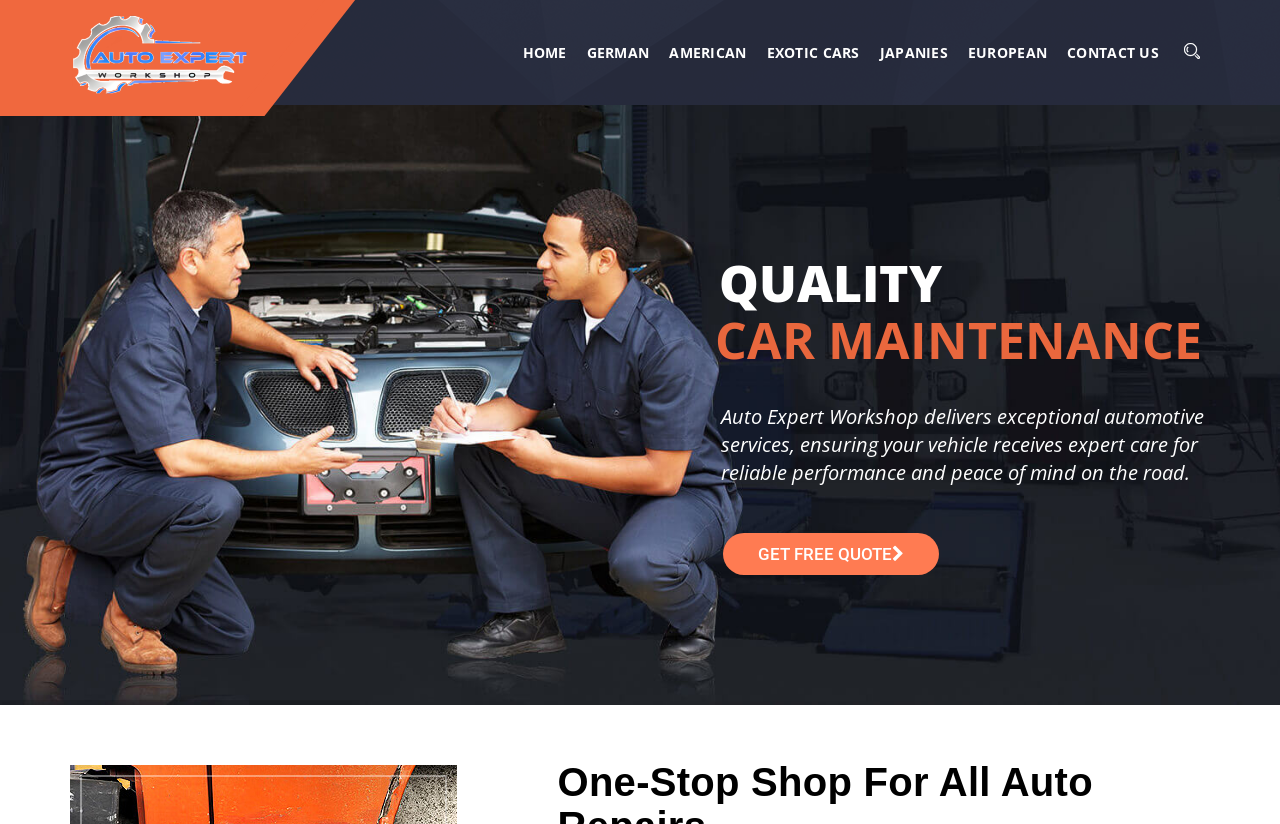From the given element description: "European", find the bounding box for the UI element. Provide the coordinates as four float numbers between 0 and 1, in the order [left, top, right, bottom].

[0.748, 0.0, 0.826, 0.127]